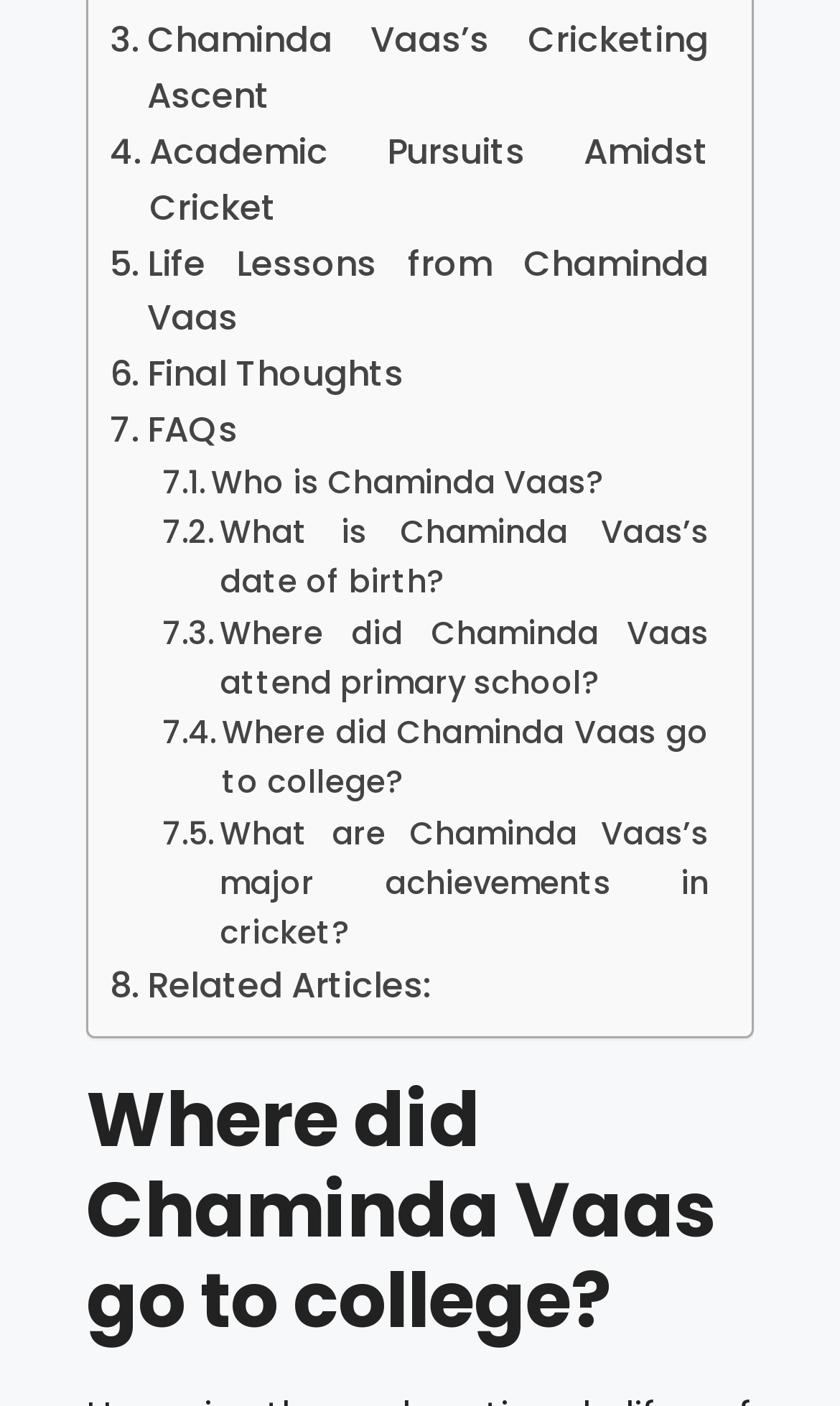Locate the bounding box coordinates of the element to click to perform the following action: 'Learn about 'Life Lessons from Chaminda Vaas''. The coordinates should be given as four float values between 0 and 1, in the form of [left, top, right, bottom].

[0.131, 0.168, 0.844, 0.247]